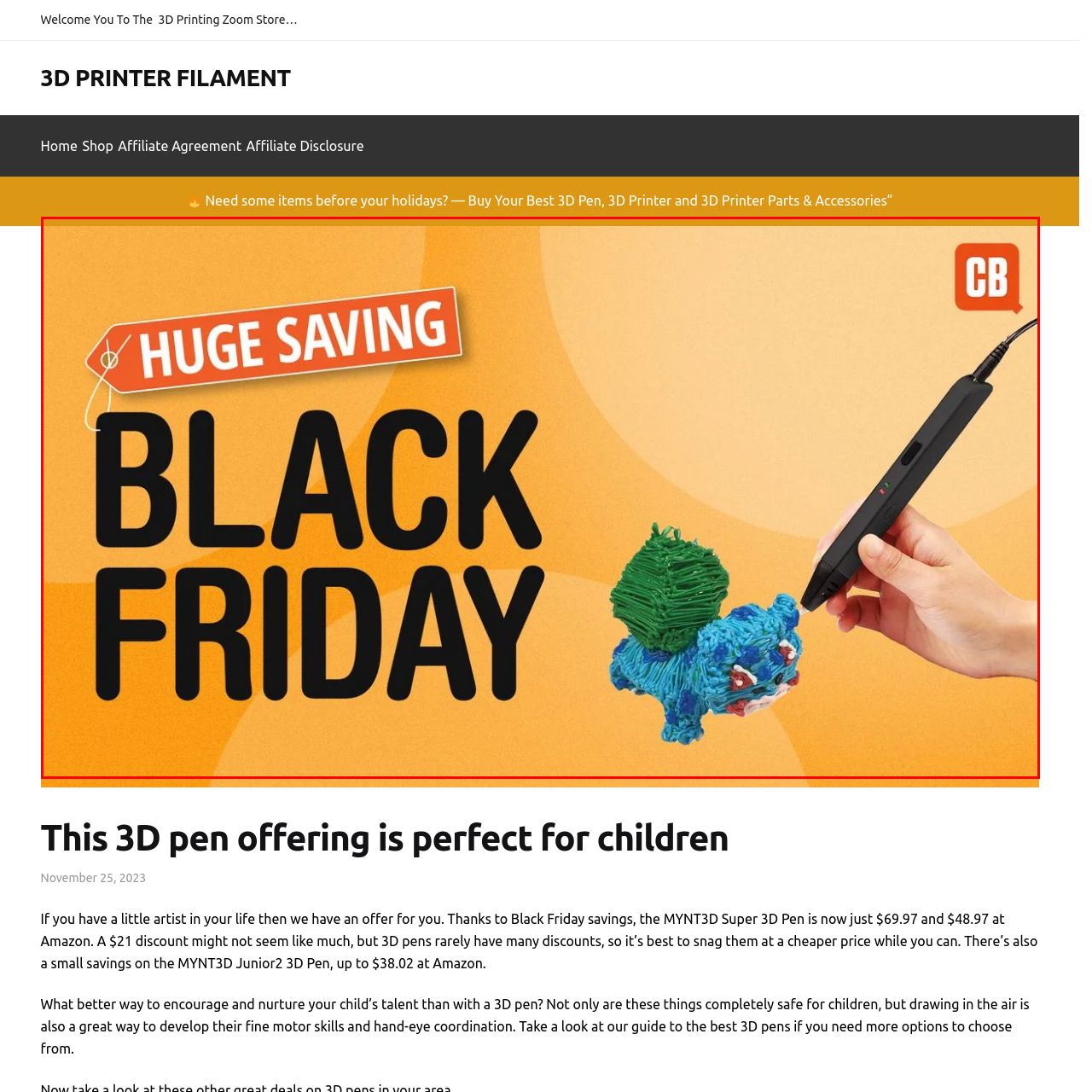View the section of the image outlined in red, What is the background color of the image? Provide your response in a single word or brief phrase.

orange